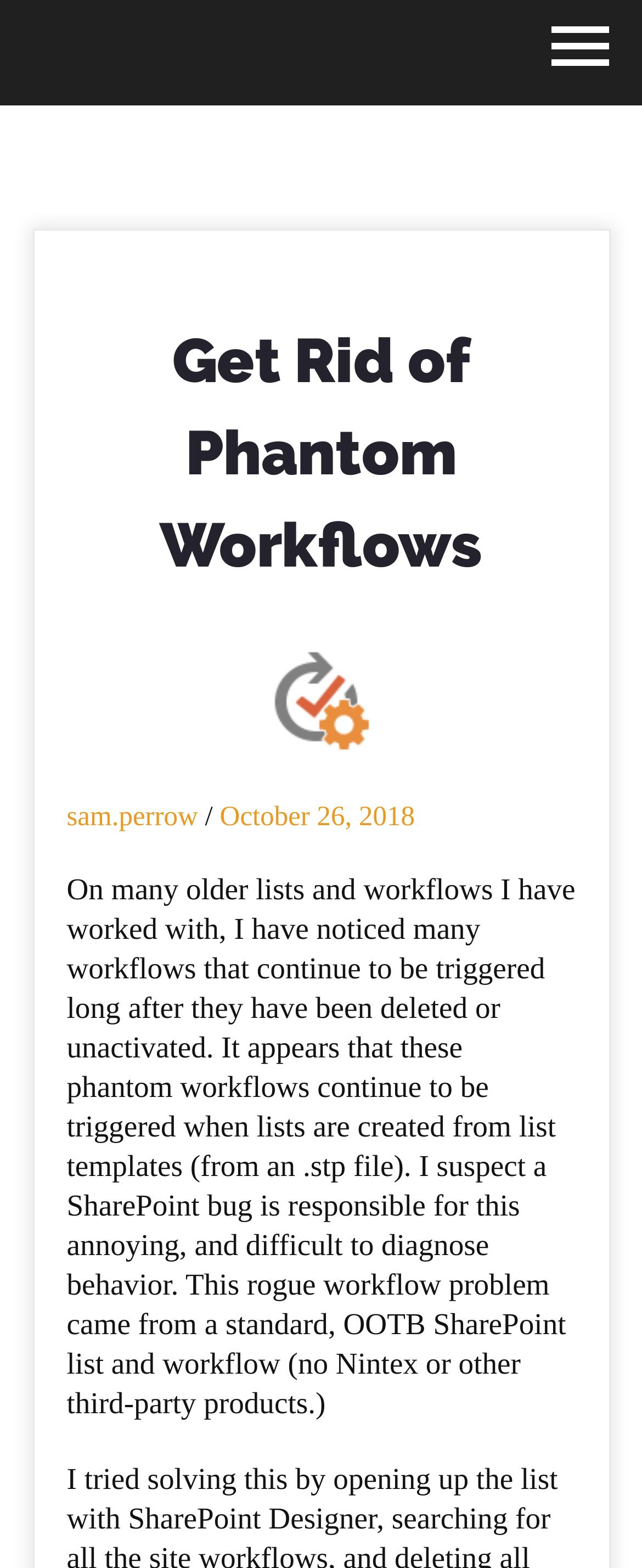Determine the title of the webpage and give its text content.

Get Rid of Phantom Workflows